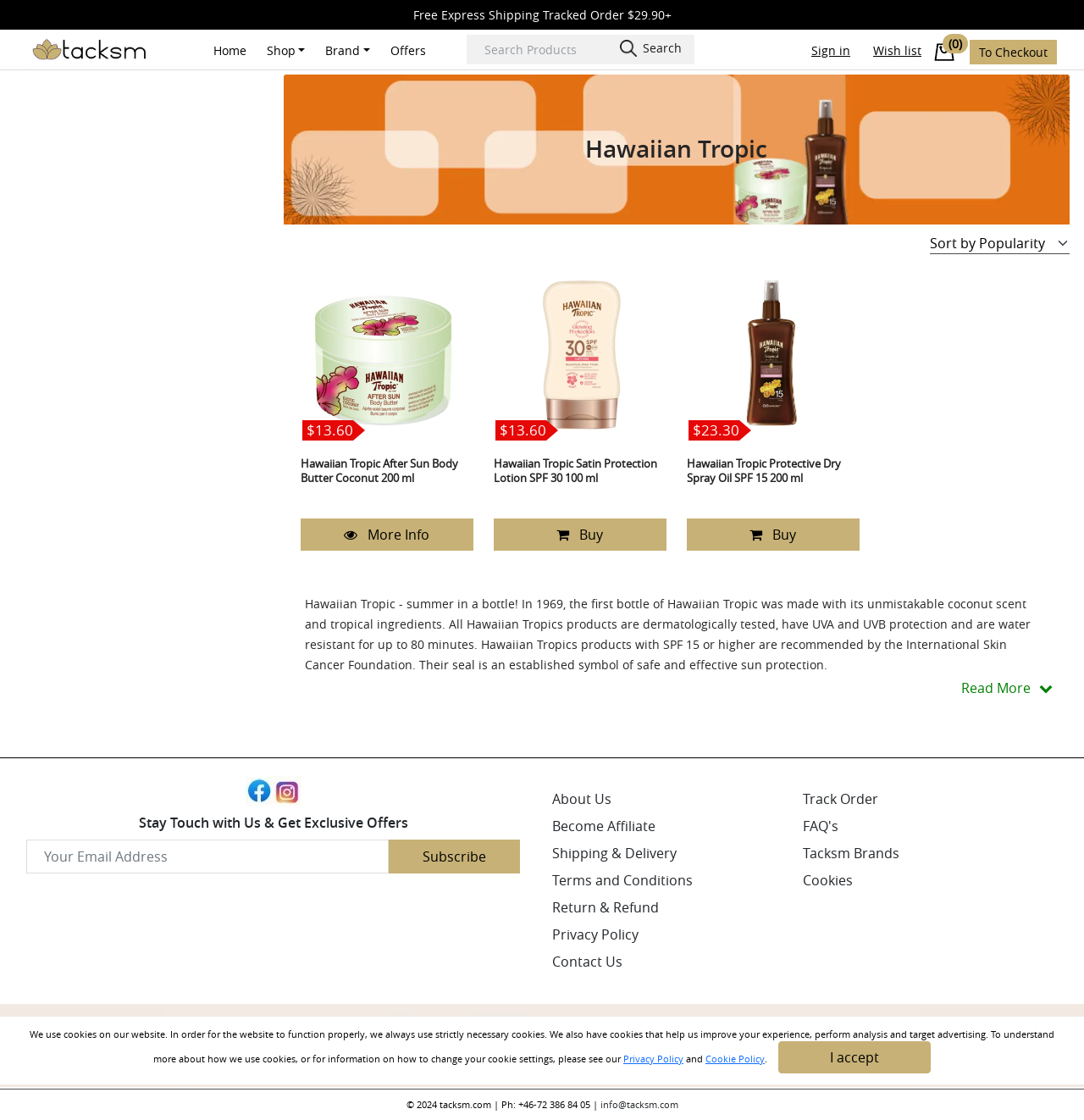Please determine the bounding box coordinates for the UI element described here. Use the format (top-left x, top-left y, bottom-right x, bottom-right y) with values bounded between 0 and 1: name="subscriber_email" placeholder="Your Email Address"

[0.024, 0.75, 0.358, 0.78]